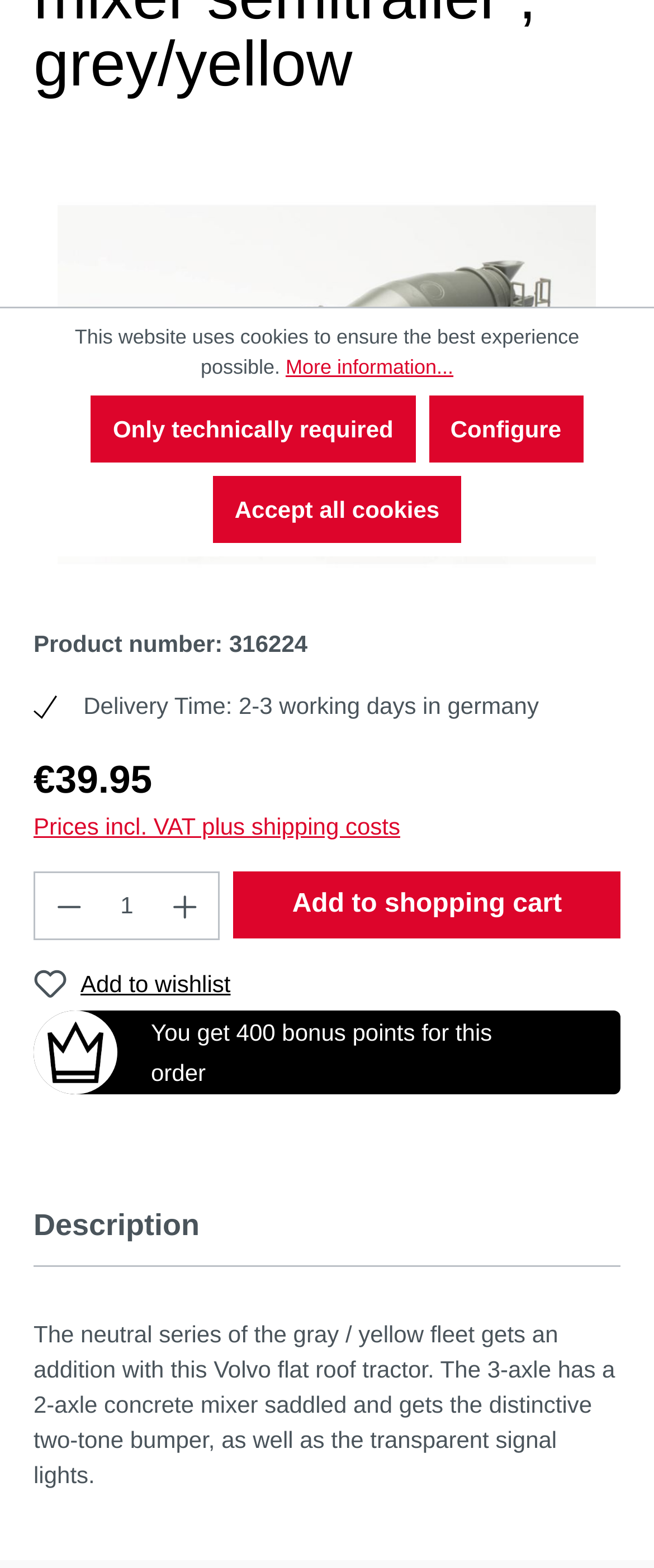Identify the bounding box coordinates for the UI element mentioned here: "Add to wishlist". Provide the coordinates as four float values between 0 and 1, i.e., [left, top, right, bottom].

[0.051, 0.616, 0.353, 0.639]